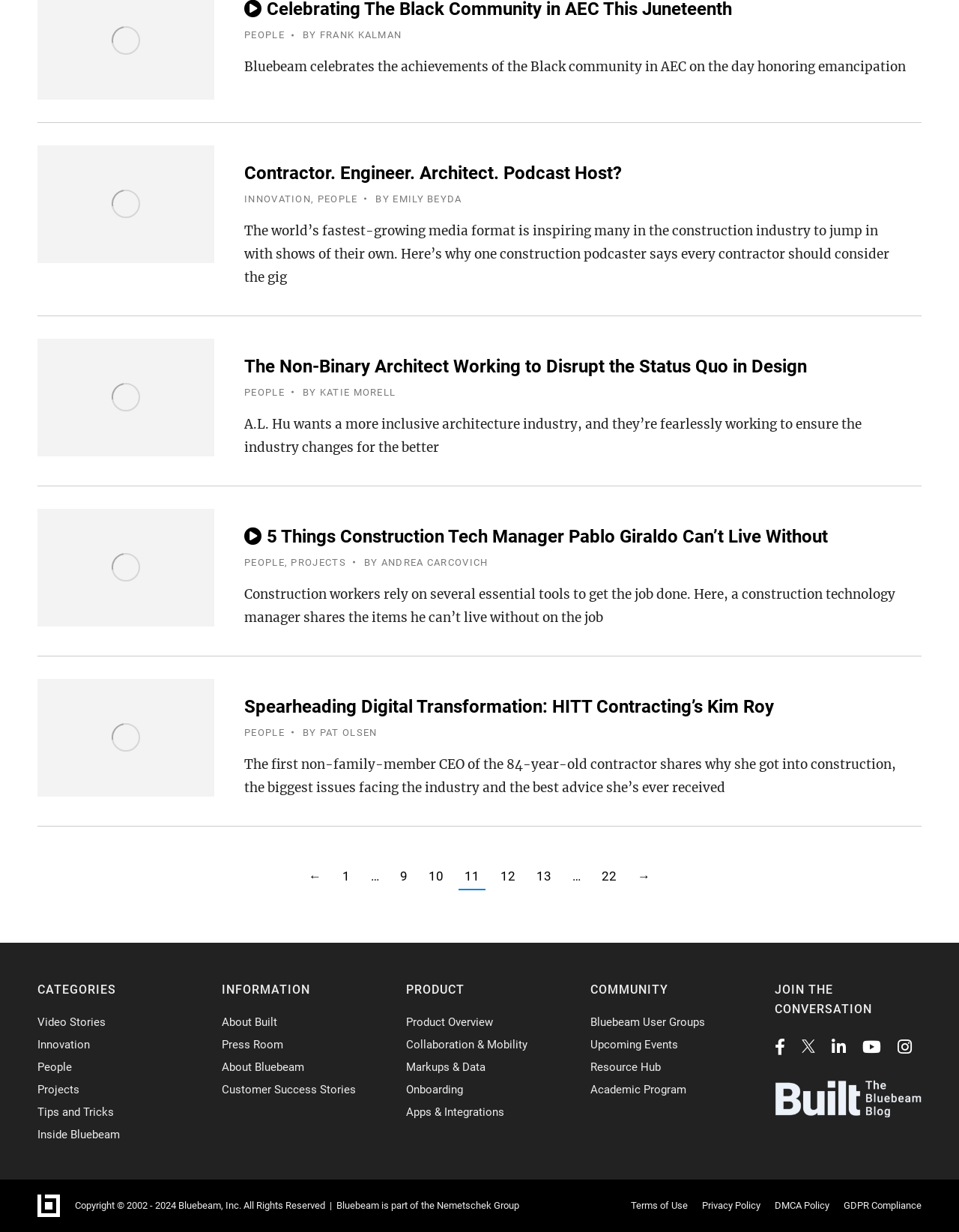What is the main topic of the webpage?
Kindly offer a detailed explanation using the data available in the image.

Based on the webpage content, I can see that the webpage is discussing various topics related to the construction industry, such as construction podcasts, architects, and construction technology managers. The webpage also mentions specific companies and individuals in the industry, which further supports the conclusion that the main topic of the webpage is the construction industry.